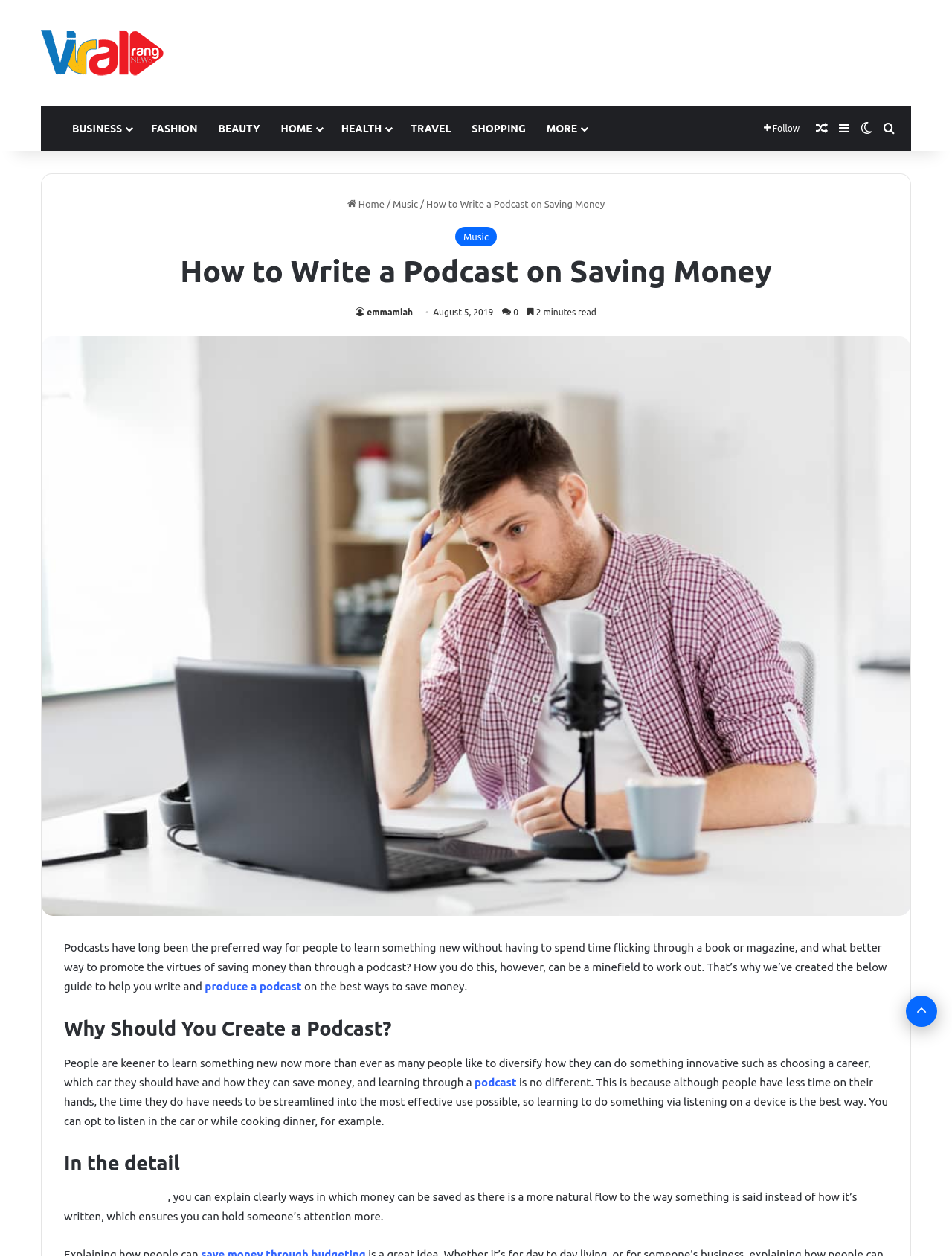Please identify the primary heading on the webpage and return its text.

How to Write a Podcast on Saving Money